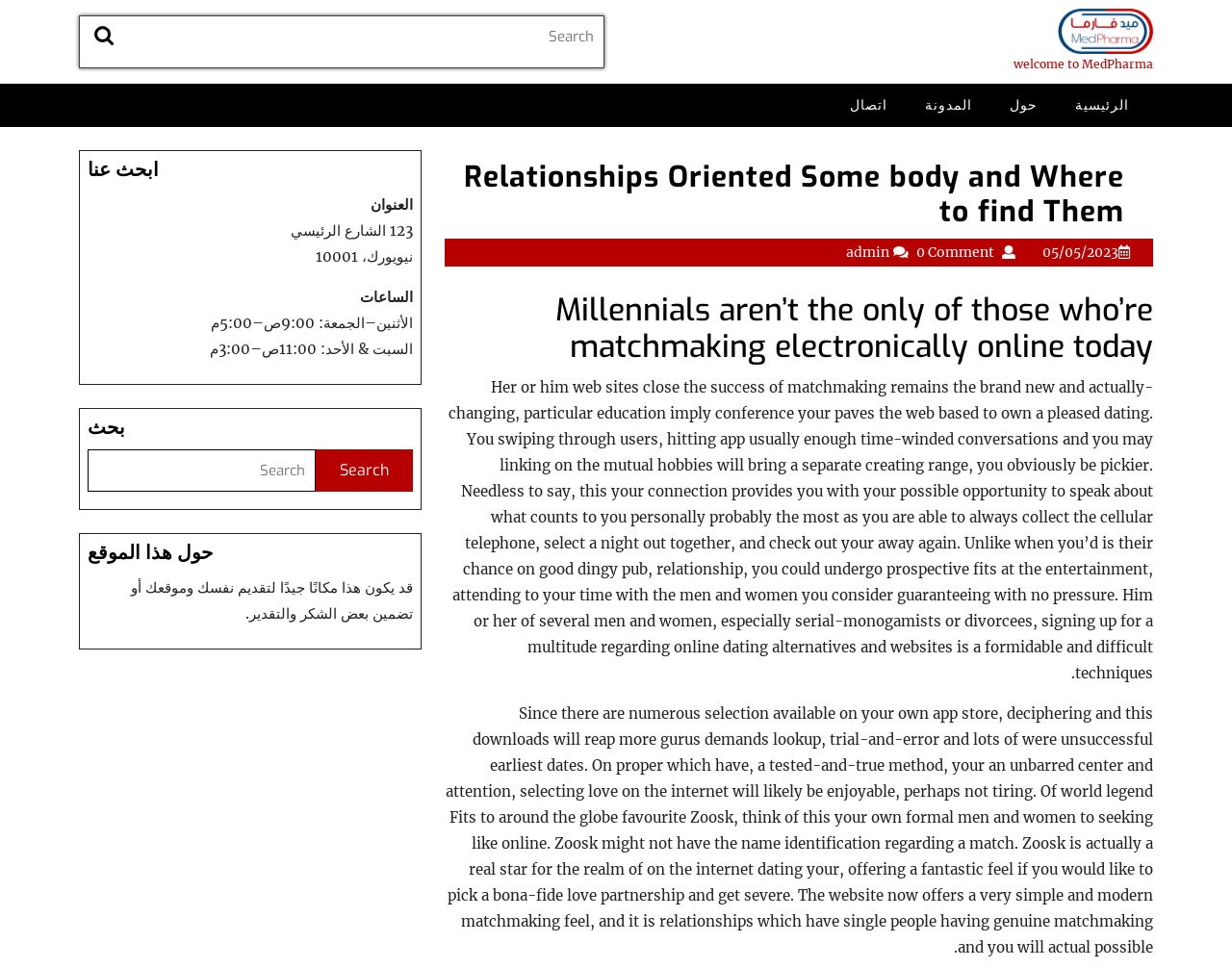Please predict the bounding box coordinates of the element's region where a click is necessary to complete the following instruction: "Click on the 'Search' button". The coordinates should be represented by four float numbers between 0 and 1, i.e., [left, top, right, bottom].

[0.077, 0.022, 0.1, 0.054]